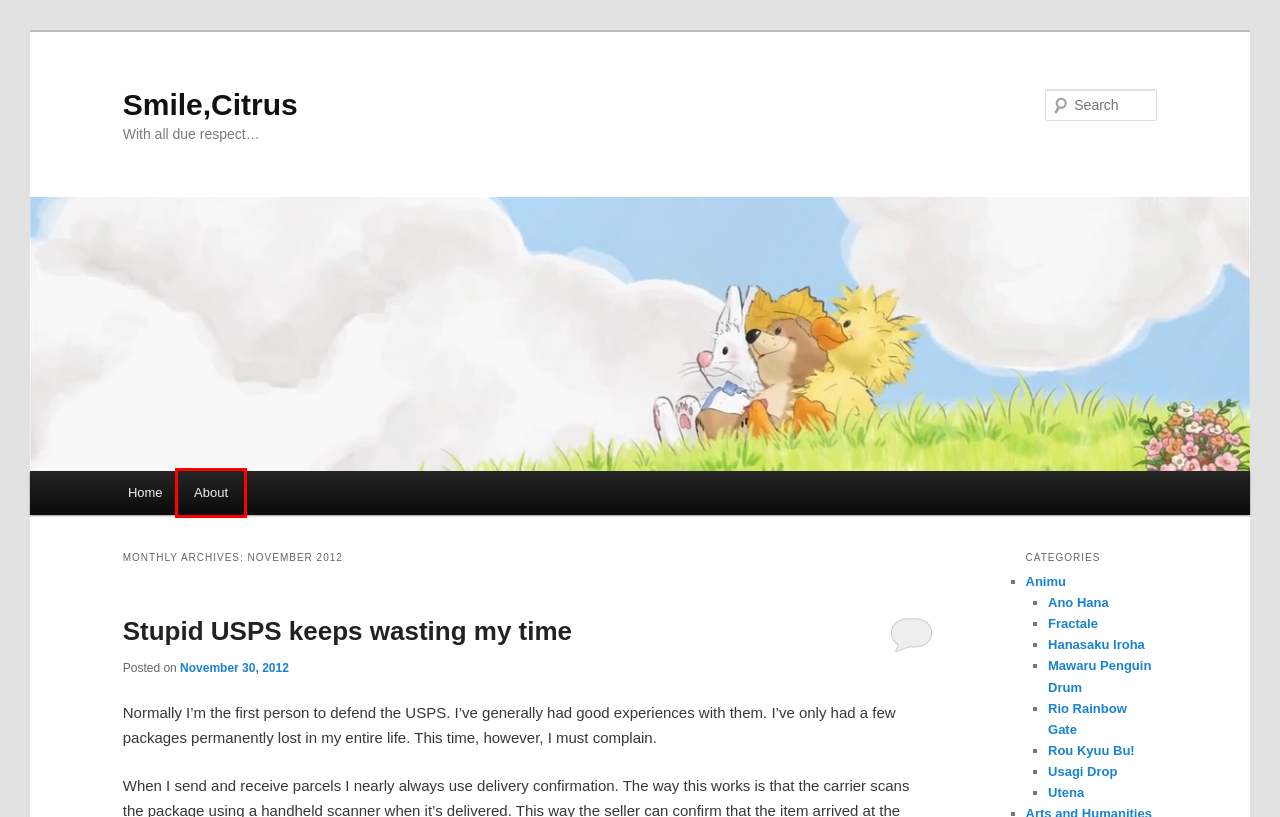Look at the screenshot of a webpage where a red bounding box surrounds a UI element. Your task is to select the best-matching webpage description for the new webpage after you click the element within the bounding box. The available options are:
A. Ano Hana | Smile,Citrus
B. Stupid USPS keeps wasting my time | Smile,Citrus
C. Mawaru Penguin Drum | Smile,Citrus
D. Fractale | Smile,Citrus
E. About | Smile,Citrus
F. Rio Rainbow Gate | Smile,Citrus
G. Animu | Smile,Citrus
H. Smile,Citrus | With all due respect…

E